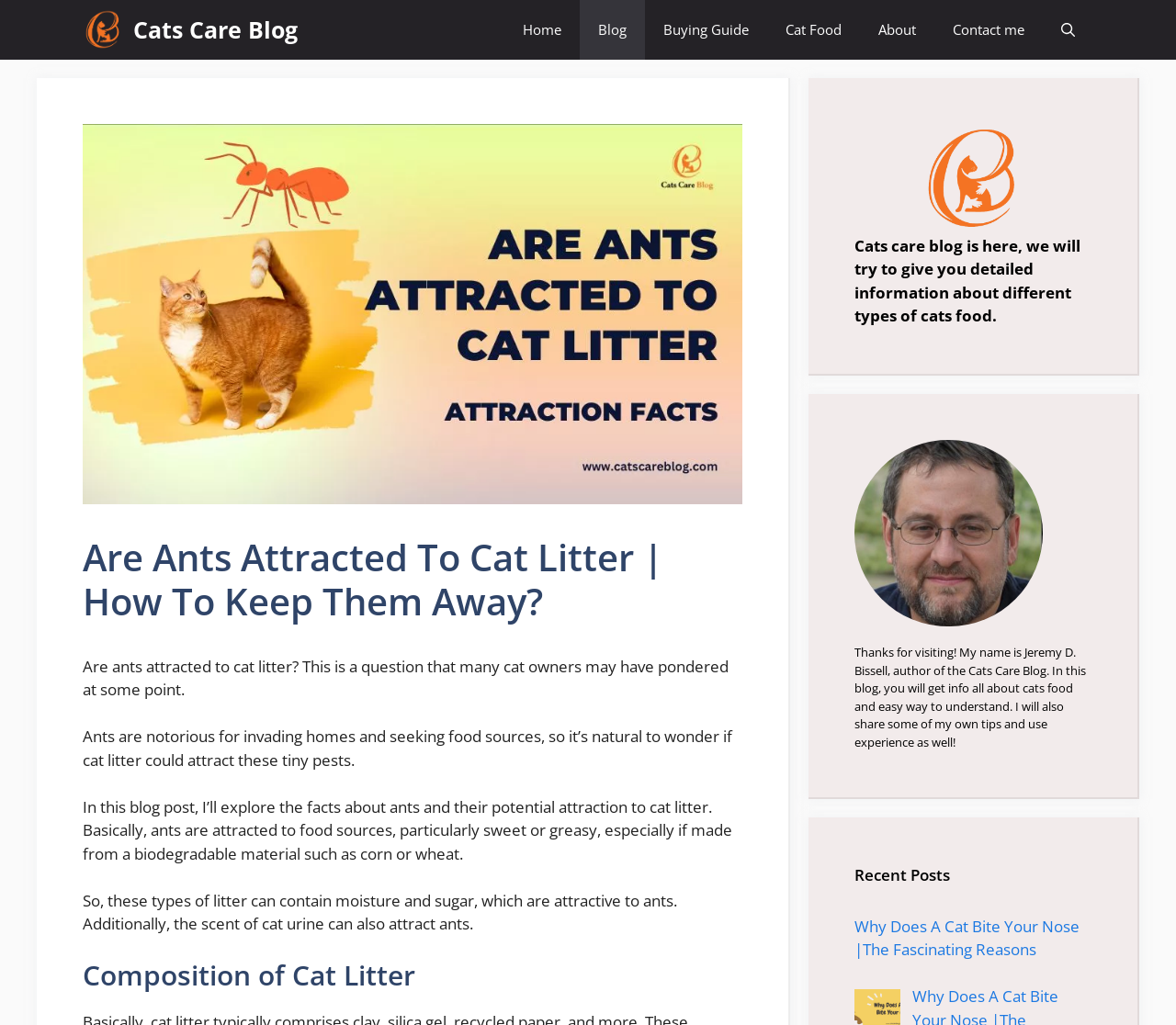How many navigation links are there?
Look at the image and respond with a one-word or short-phrase answer.

7